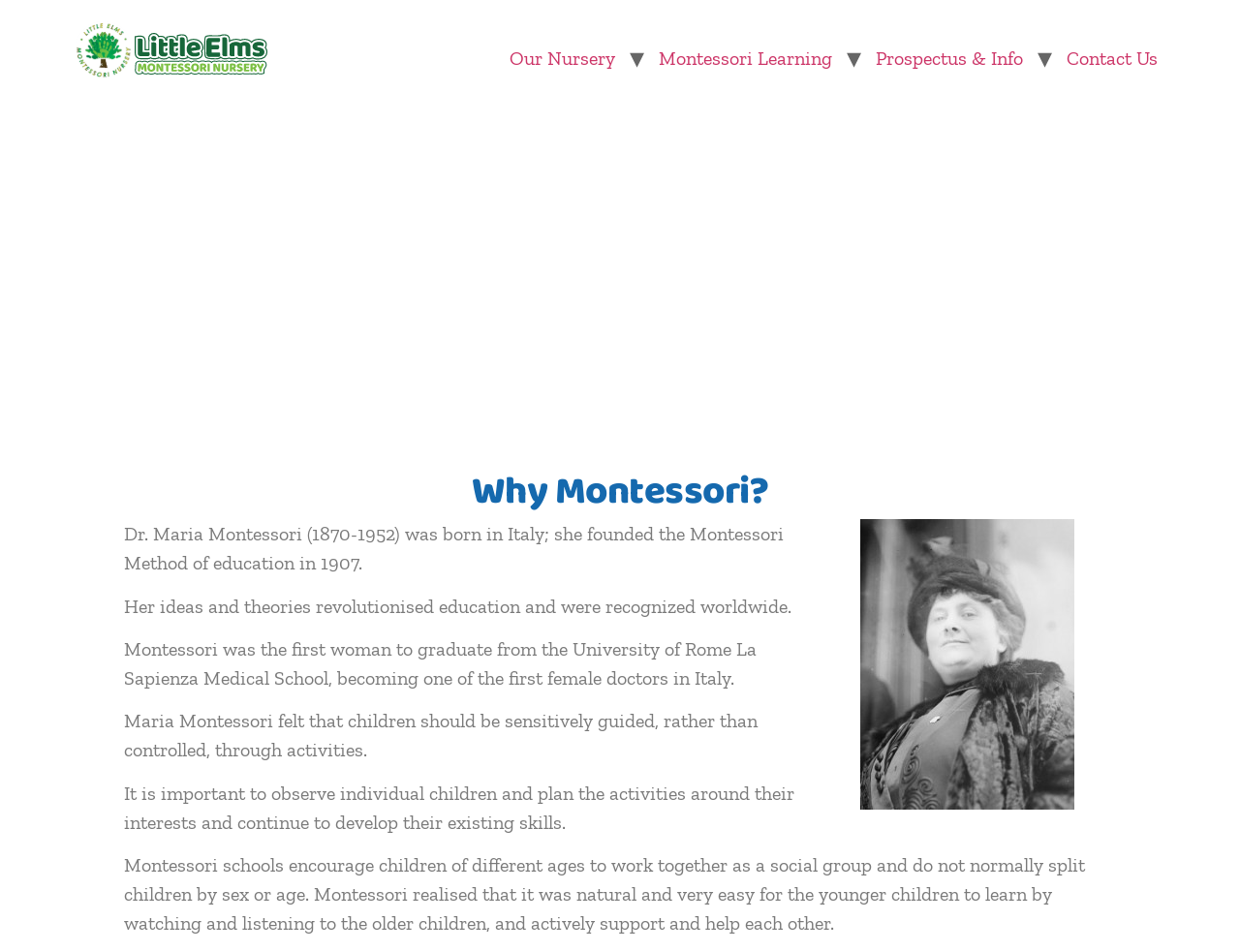Who founded the Montessori Method of education?
Please interpret the details in the image and answer the question thoroughly.

According to the webpage, Dr. Maria Montessori (1870-1952) was born in Italy and founded the Montessori Method of education in 1907, as stated in the paragraph under the 'Why Montessori?' heading.